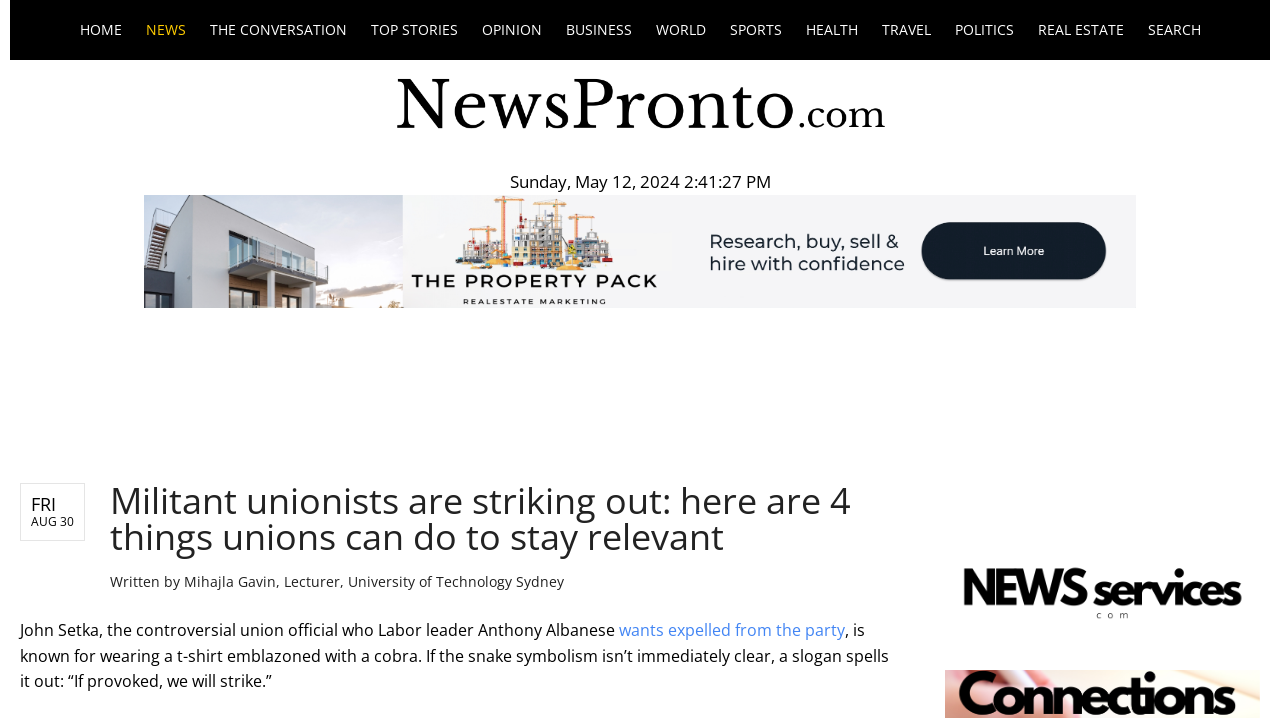Please identify the primary heading on the webpage and return its text.

Militant unionists are striking out: here are 4 things unions can do to stay relevant